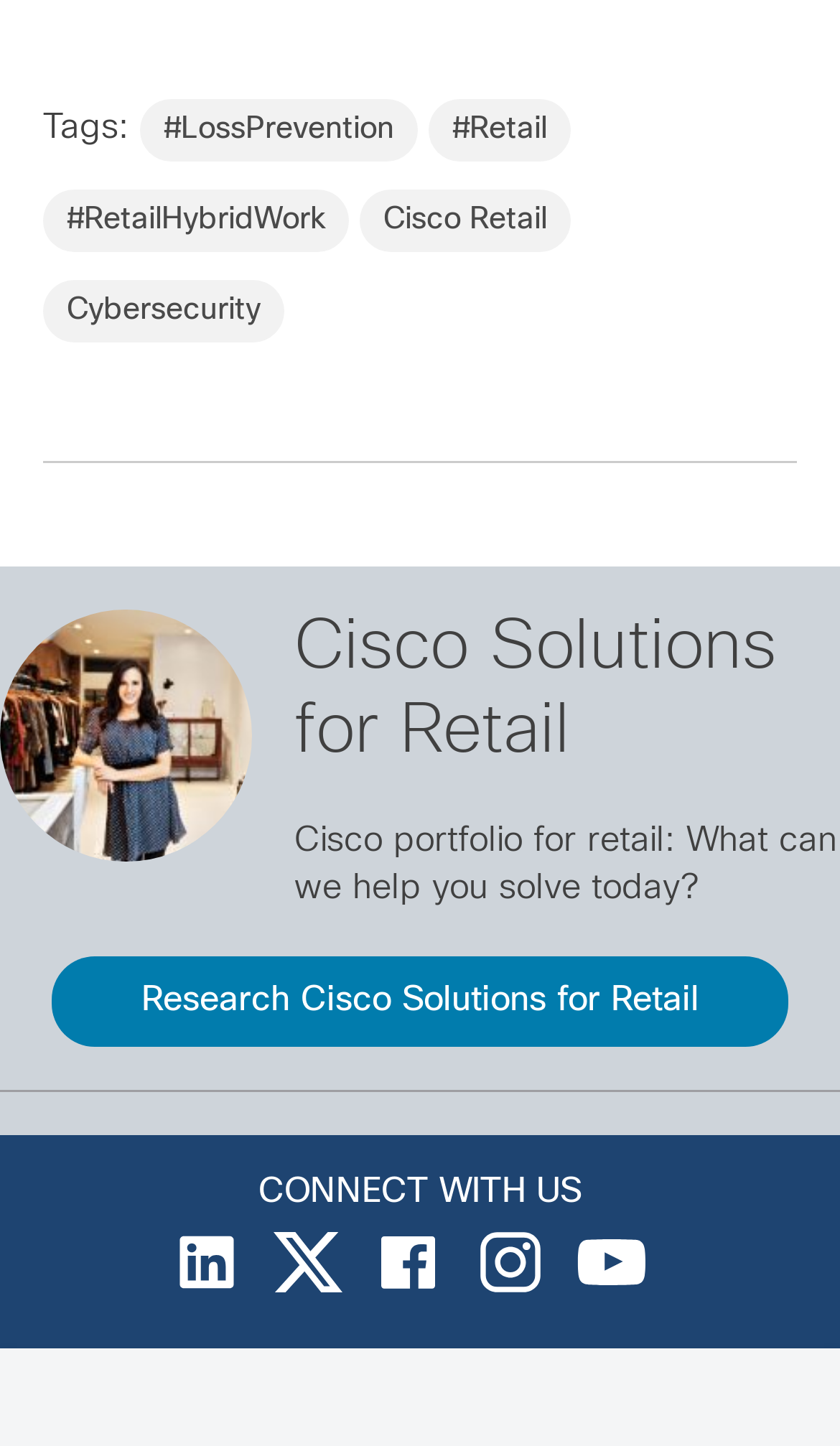Identify the bounding box coordinates for the UI element mentioned here: "alt="Go to Cisco's Instagram"". Provide the coordinates as four float values between 0 and 1, i.e., [left, top, right, bottom].

[0.567, 0.878, 0.649, 0.903]